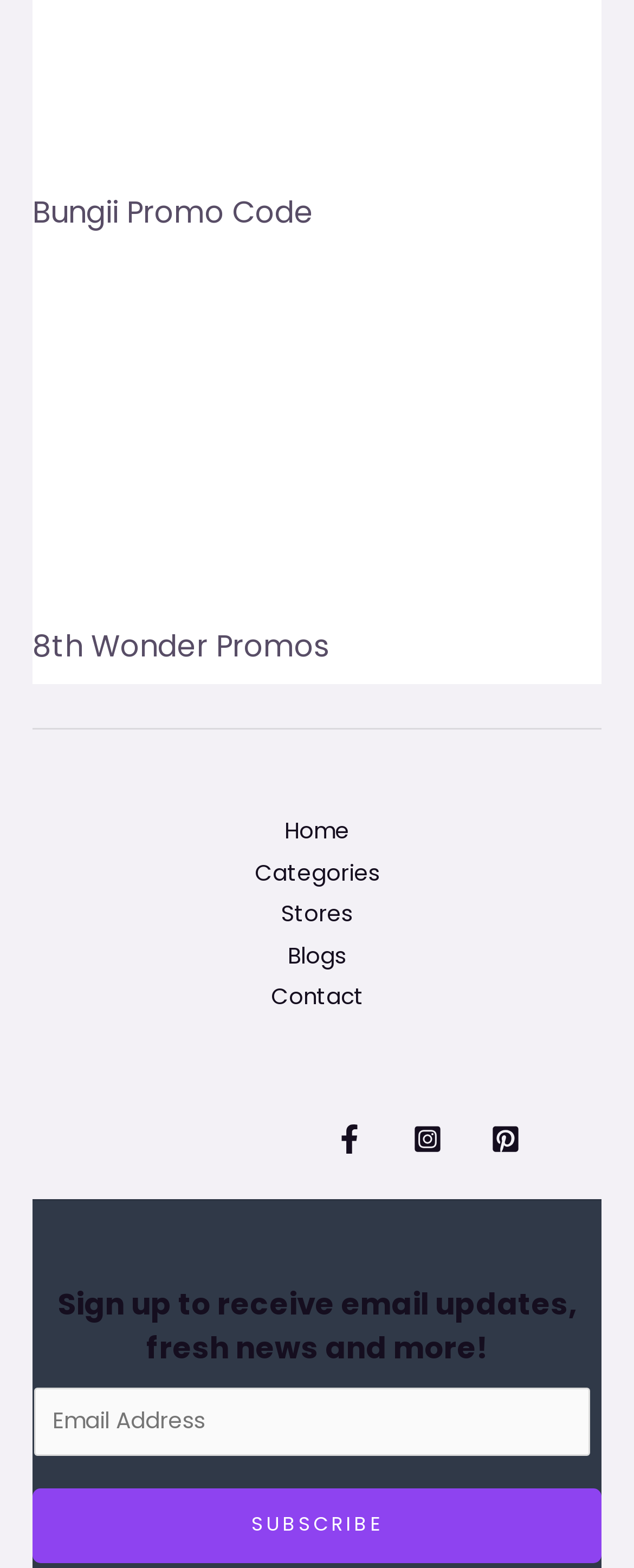Determine the bounding box coordinates of the region to click in order to accomplish the following instruction: "Go to Home page". Provide the coordinates as four float numbers between 0 and 1, specifically [left, top, right, bottom].

[0.428, 0.518, 0.572, 0.544]